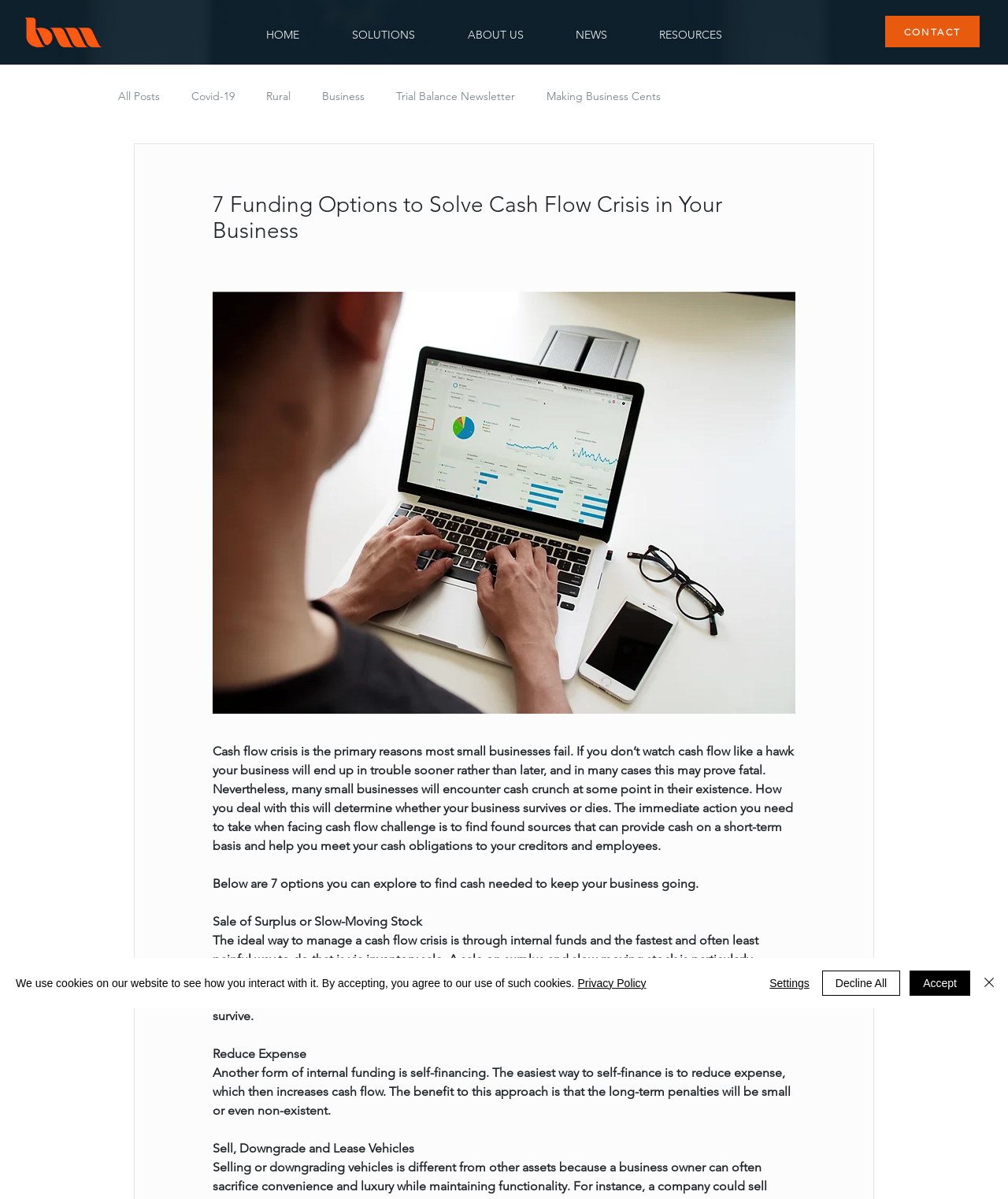What is the first funding option mentioned on this webpage?
Please respond to the question with as much detail as possible.

The first funding option mentioned on this webpage is the sale of surplus or slow-moving stock, which is discussed in the first section of the content.